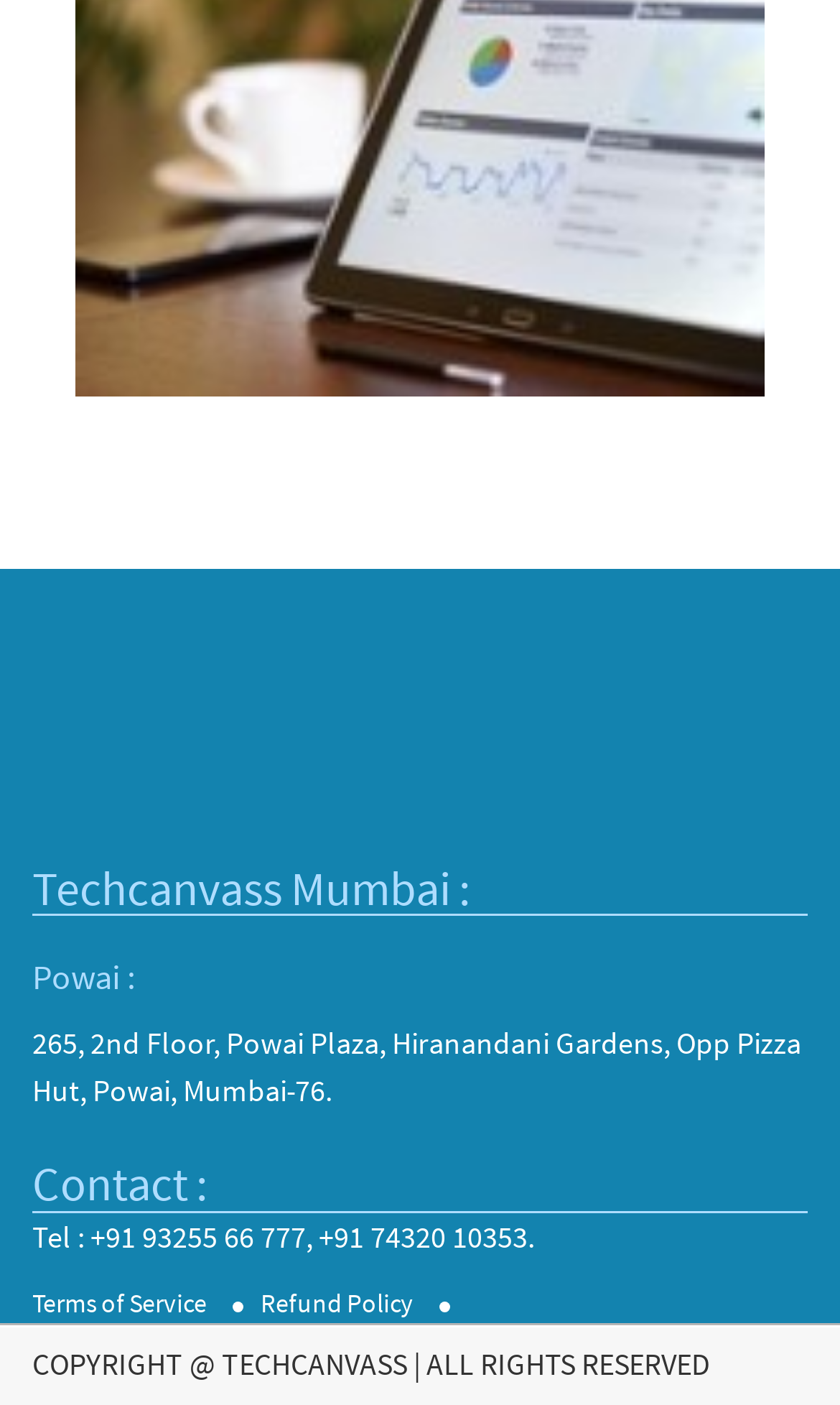What is the copyright information on the webpage?
Ensure your answer is thorough and detailed.

I found the copyright information by looking at the heading element with the bounding box coordinates [0.038, 0.96, 0.962, 0.984], which contains the copyright text.